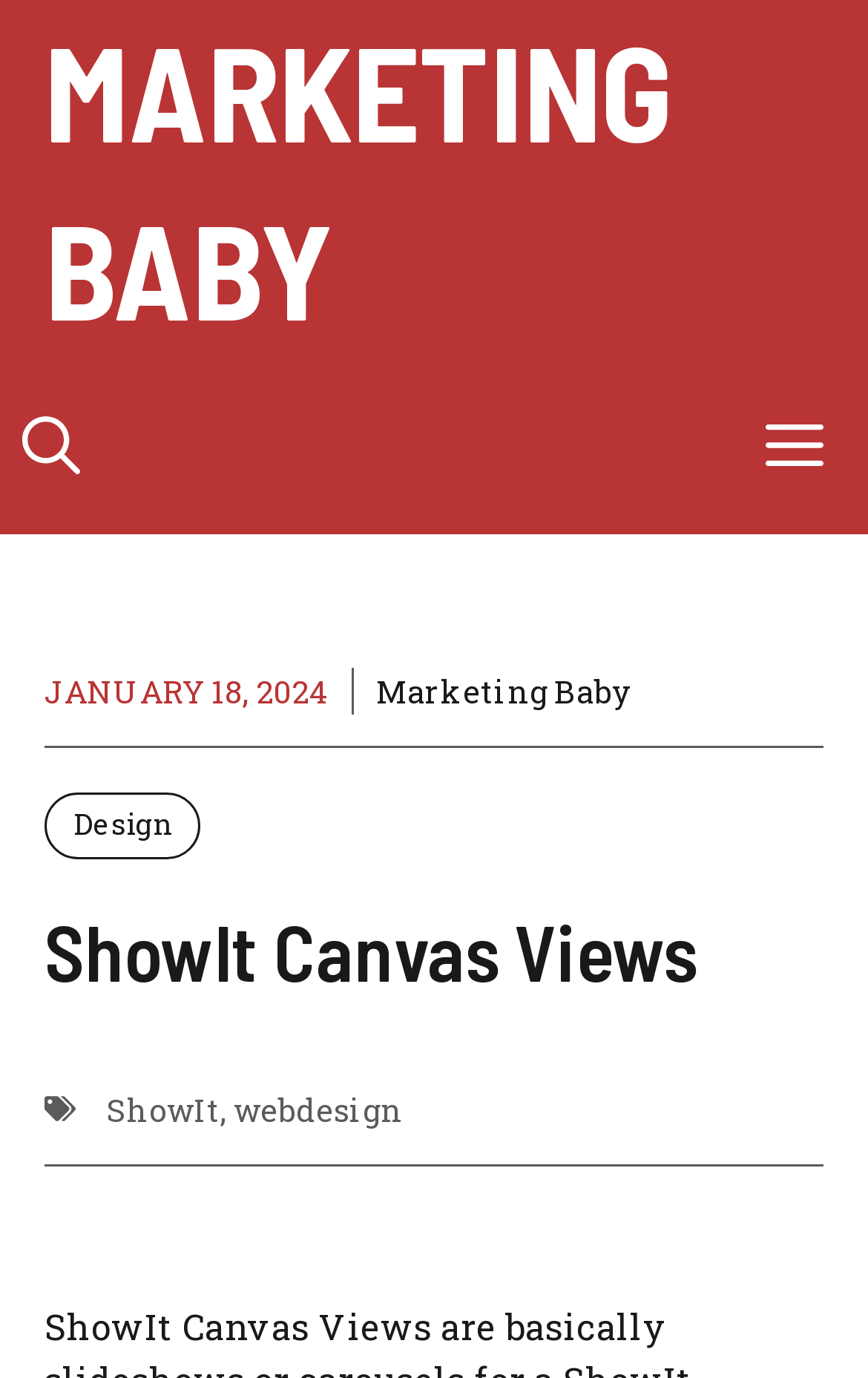How many links are in the navigation bar?
Using the image, answer in one word or phrase.

4